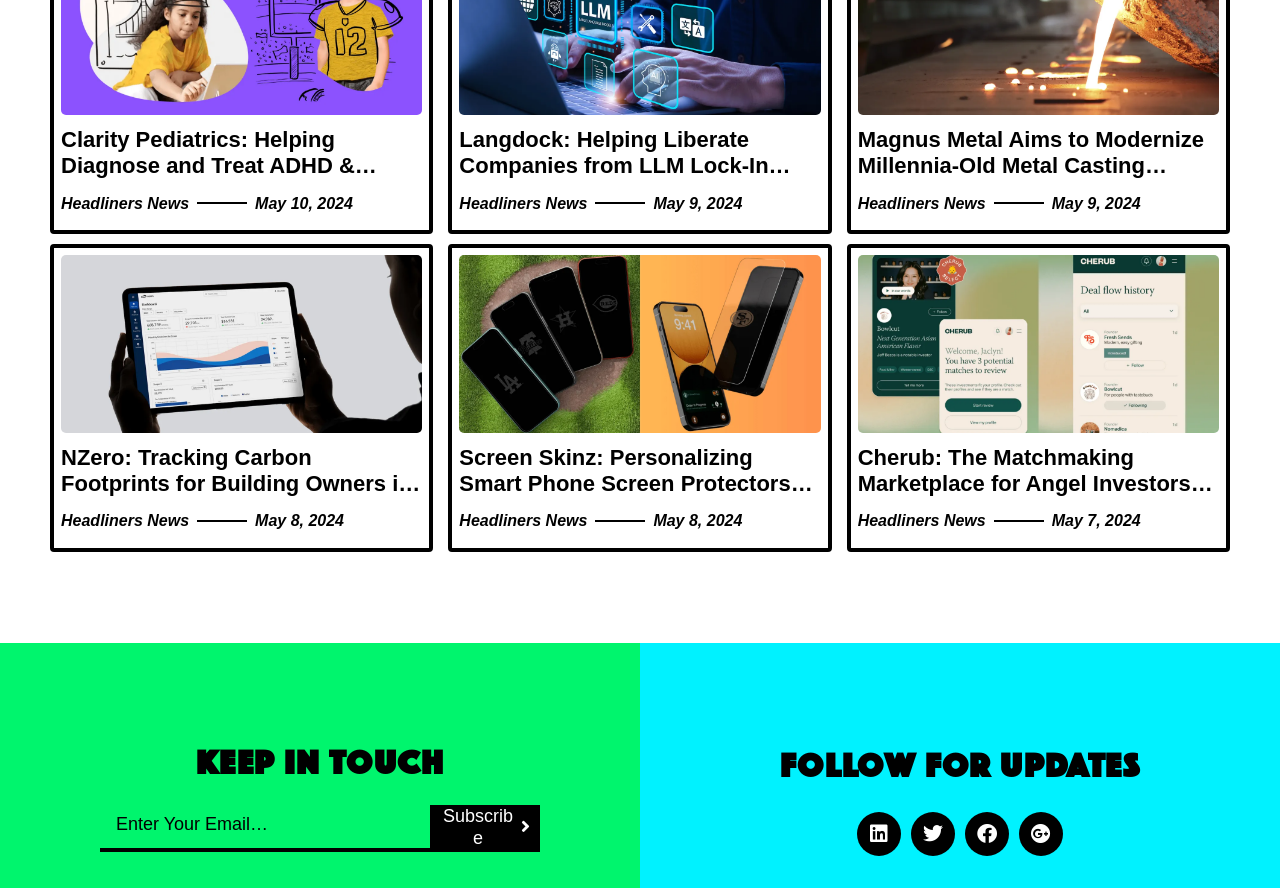Determine the bounding box coordinates for the clickable element required to fulfill the instruction: "Read the article 'TCEB LAUNCHES “360 DEGREE EXHIBITION SUCCESS” CAMPAIGN TO REDEFINE SUCCESS AND MAXIMISE…'". Provide the coordinates as four float numbers between 0 and 1, i.e., [left, top, right, bottom].

None